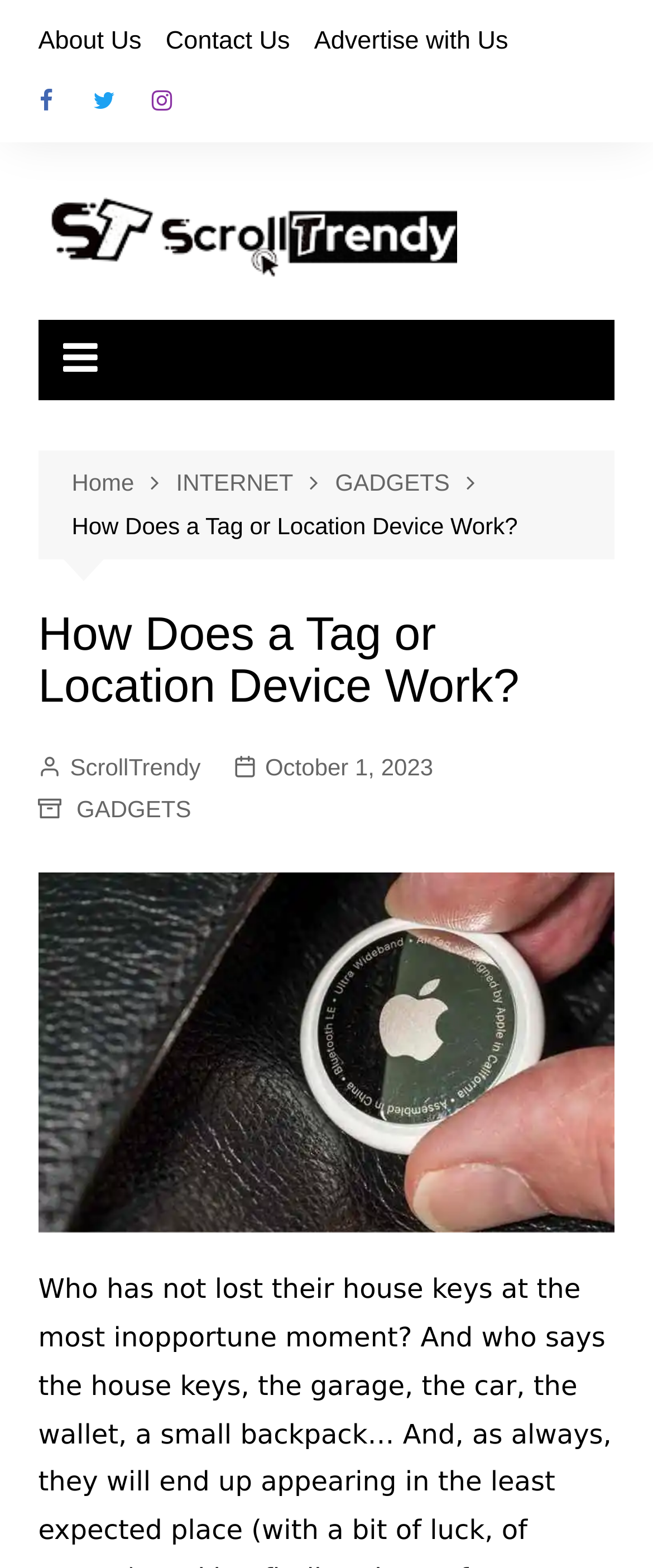Determine the bounding box coordinates of the region that needs to be clicked to achieve the task: "Go to Home page".

[0.11, 0.296, 0.27, 0.32]